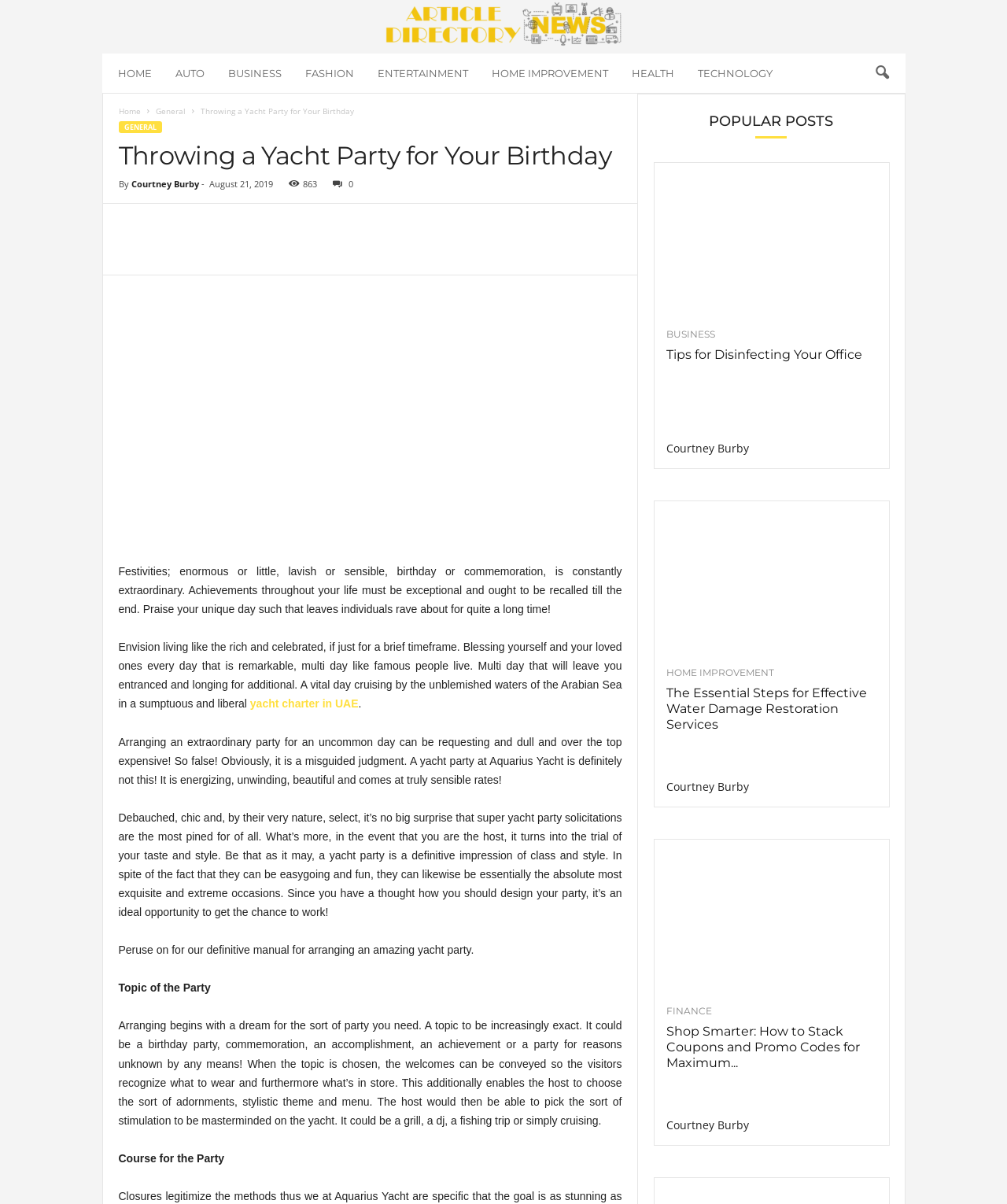Find the bounding box coordinates of the area that needs to be clicked in order to achieve the following instruction: "Click on the 'yacht charter in UAE' link". The coordinates should be specified as four float numbers between 0 and 1, i.e., [left, top, right, bottom].

[0.248, 0.579, 0.356, 0.59]